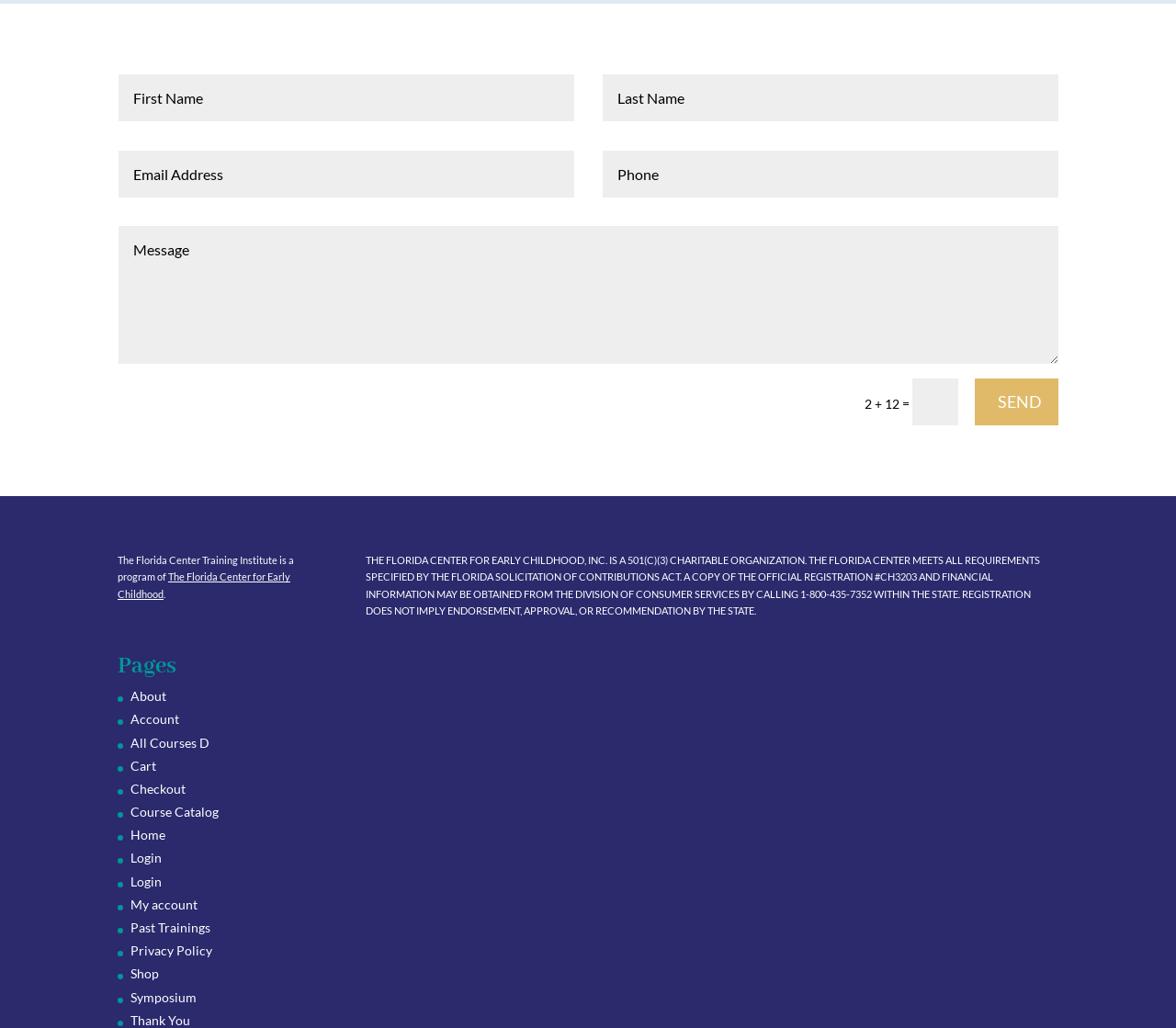Provide a one-word or brief phrase answer to the question:
What is the organization mentioned in the footer?

The Florida Center for Early Childhood